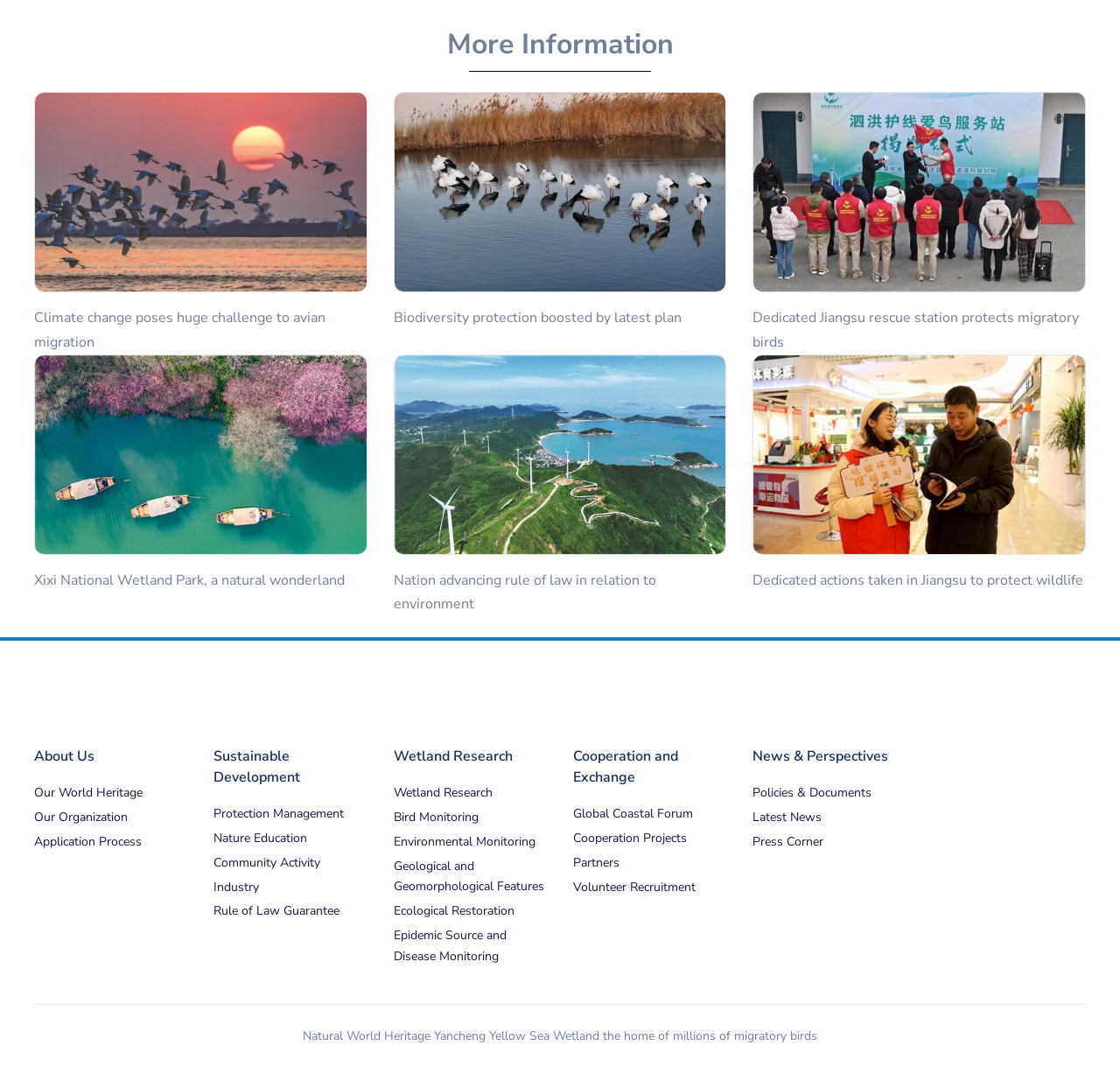Look at the image and give a detailed response to the following question: What is the name of the wetland mentioned?

I found the name of the wetland mentioned in one of the links, which is 'Xixi National Wetland Park, a natural wonderland'.